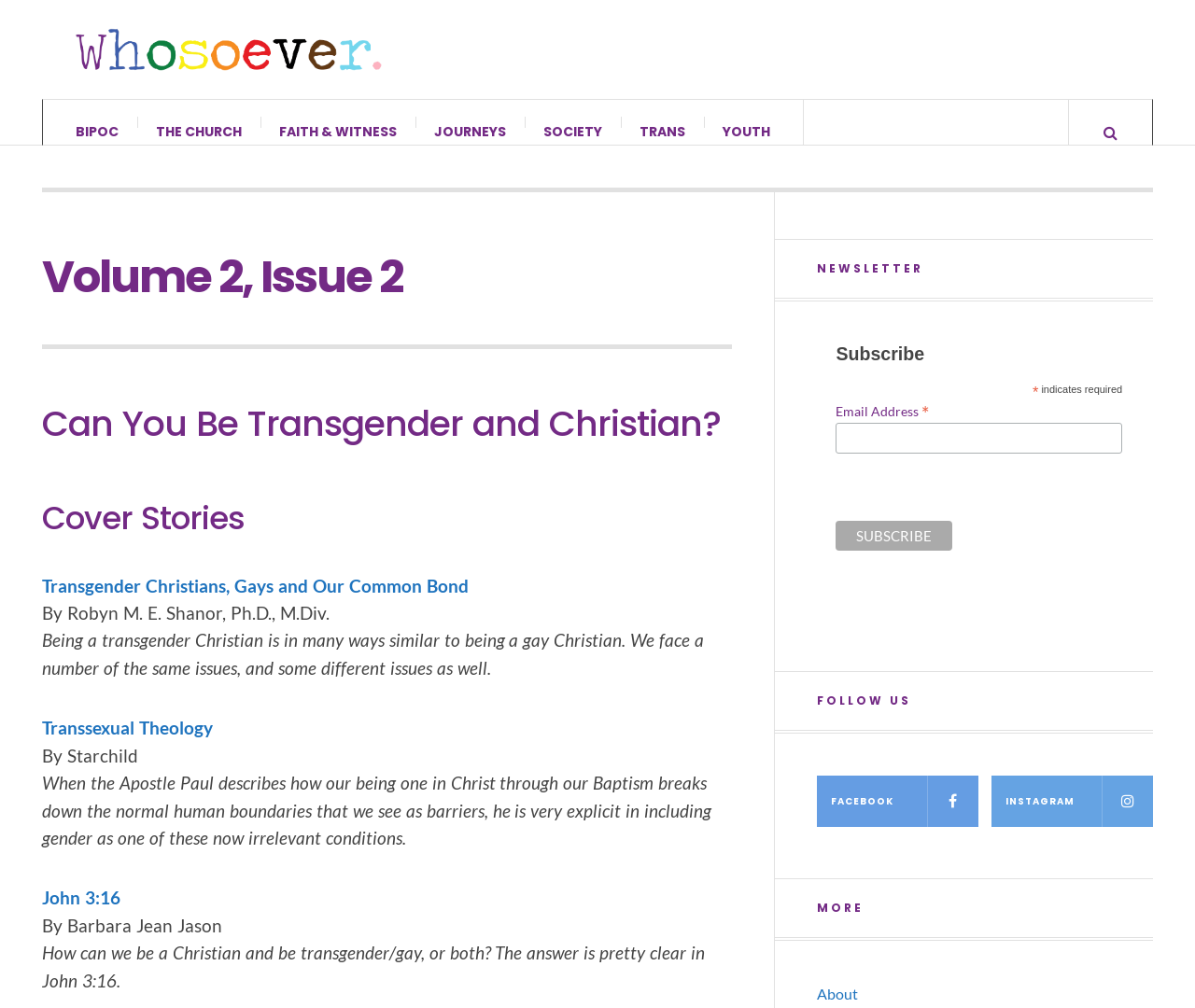Find the bounding box coordinates for the area that should be clicked to accomplish the instruction: "Click on the Whosoever link".

[0.062, 0.028, 0.32, 0.07]